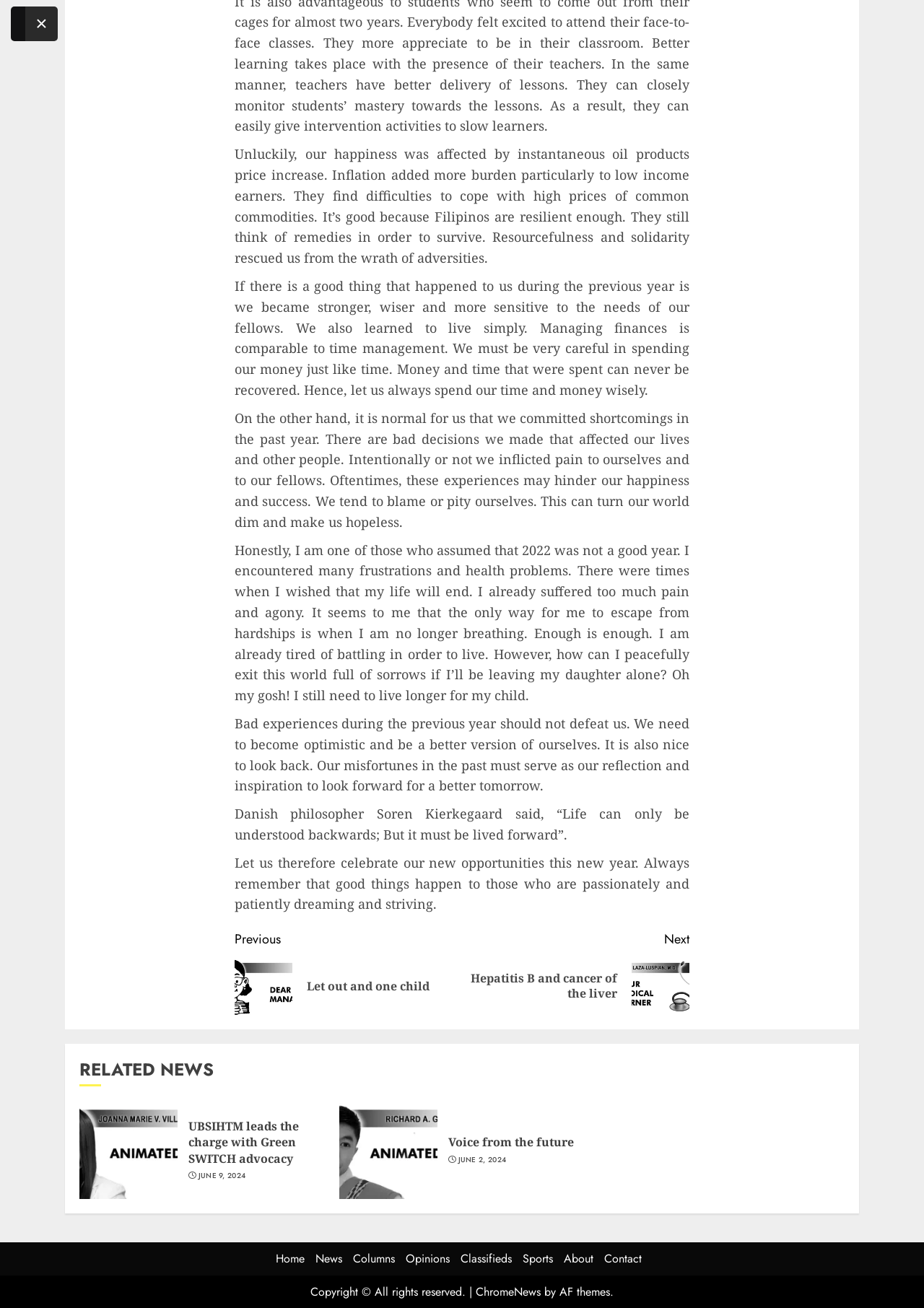Please locate the bounding box coordinates of the element that needs to be clicked to achieve the following instruction: "Go to the 'Home' page". The coordinates should be four float numbers between 0 and 1, i.e., [left, top, right, bottom].

[0.298, 0.956, 0.329, 0.969]